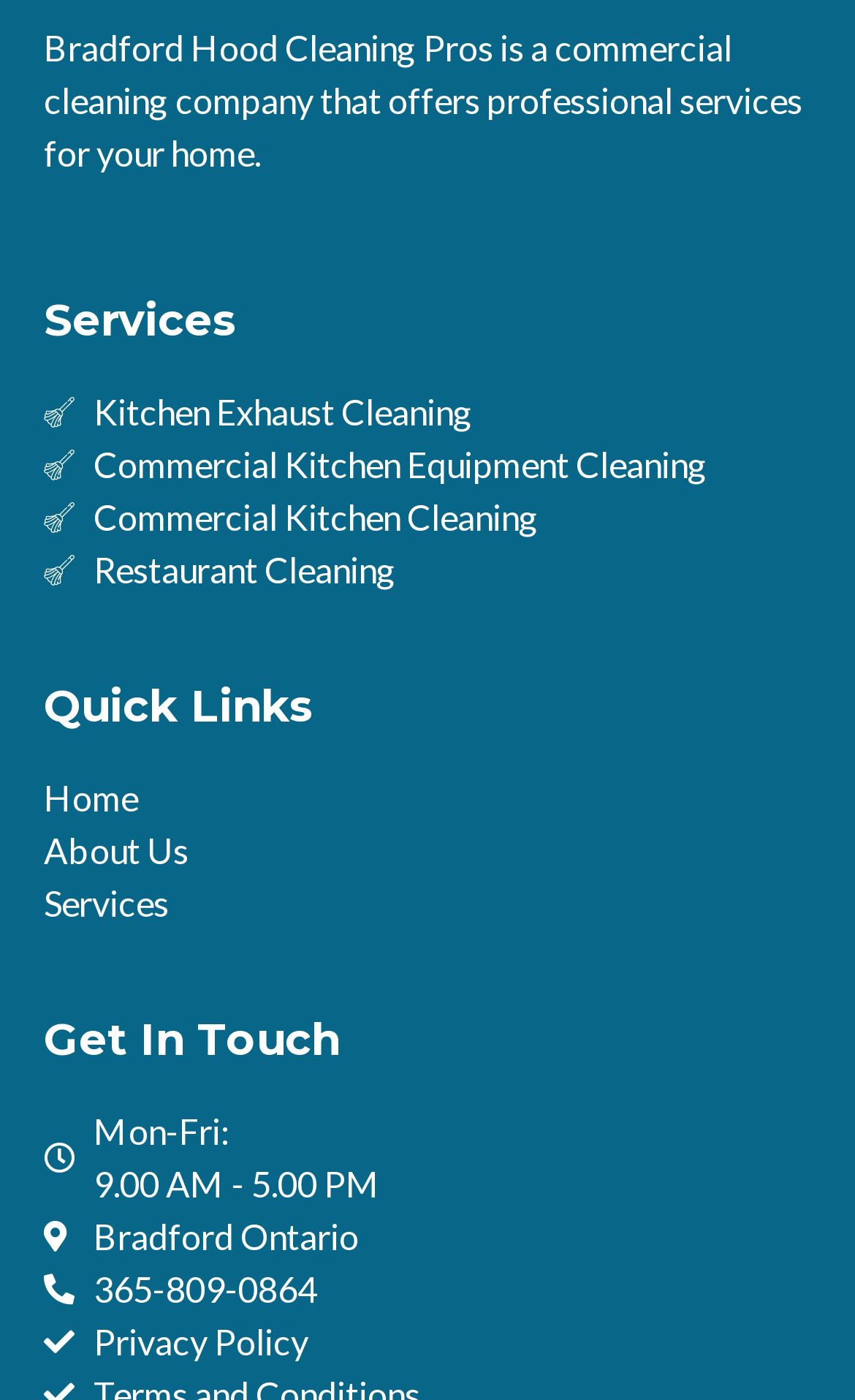Identify the coordinates of the bounding box for the element that must be clicked to accomplish the instruction: "View Commercial Kitchen Equipment Cleaning".

[0.051, 0.313, 0.949, 0.351]